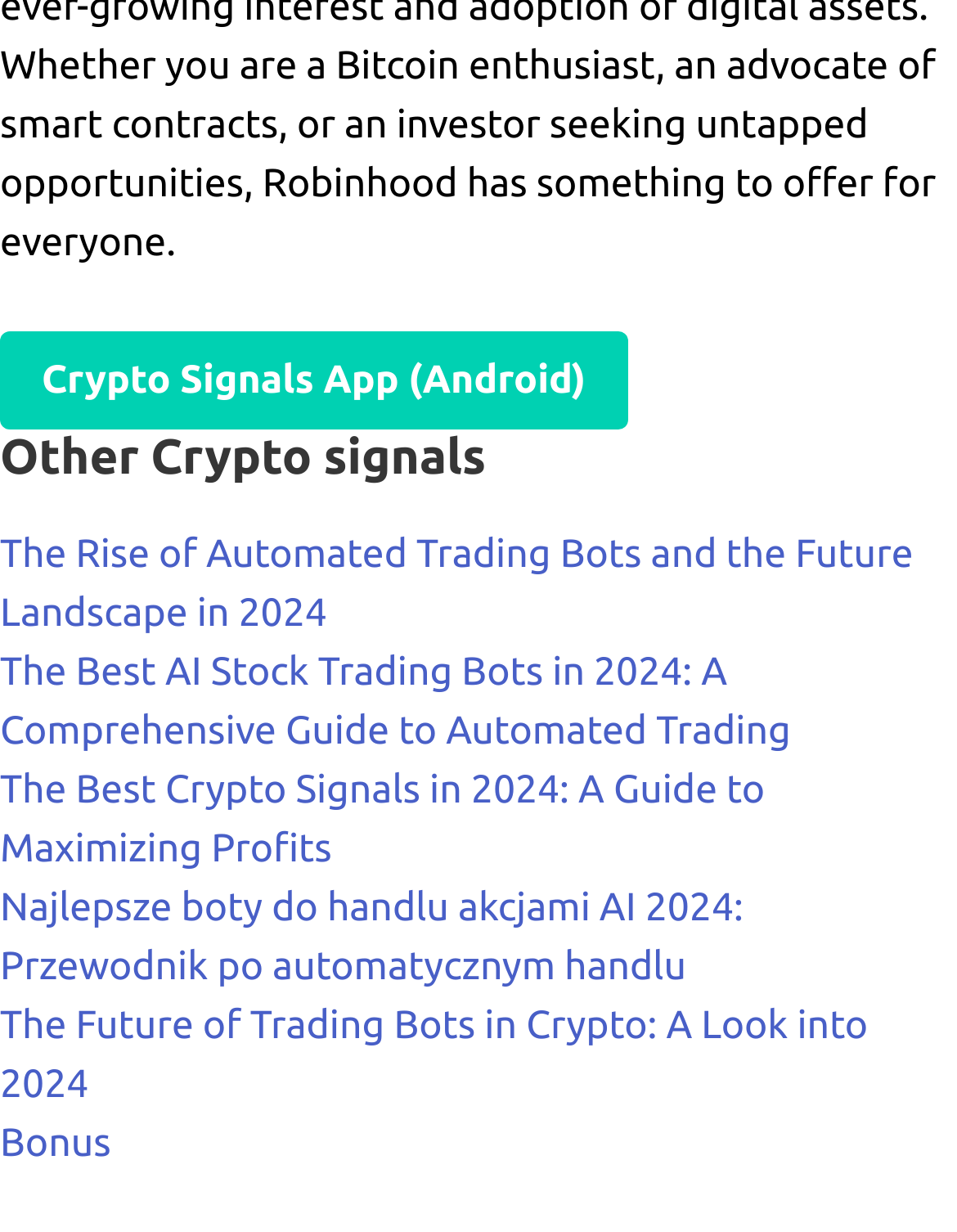Please specify the bounding box coordinates in the format (top-left x, top-left y, bottom-right x, bottom-right y), with values ranging from 0 to 1. Identify the bounding box for the UI component described as follows: Bonus

[0.0, 0.91, 0.116, 0.946]